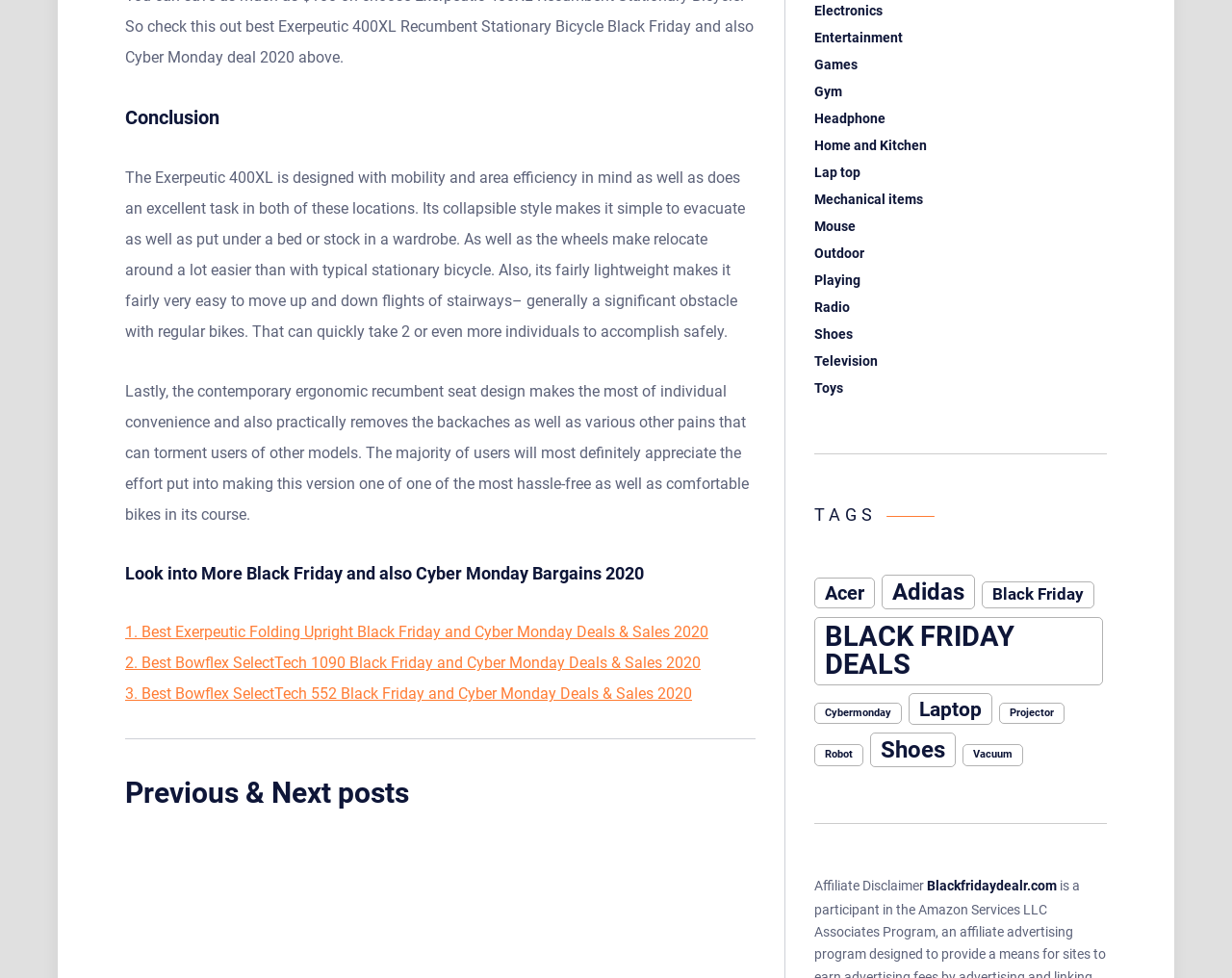Please locate the bounding box coordinates of the region I need to click to follow this instruction: "Browse Electronics category".

[0.661, 0.002, 0.716, 0.018]